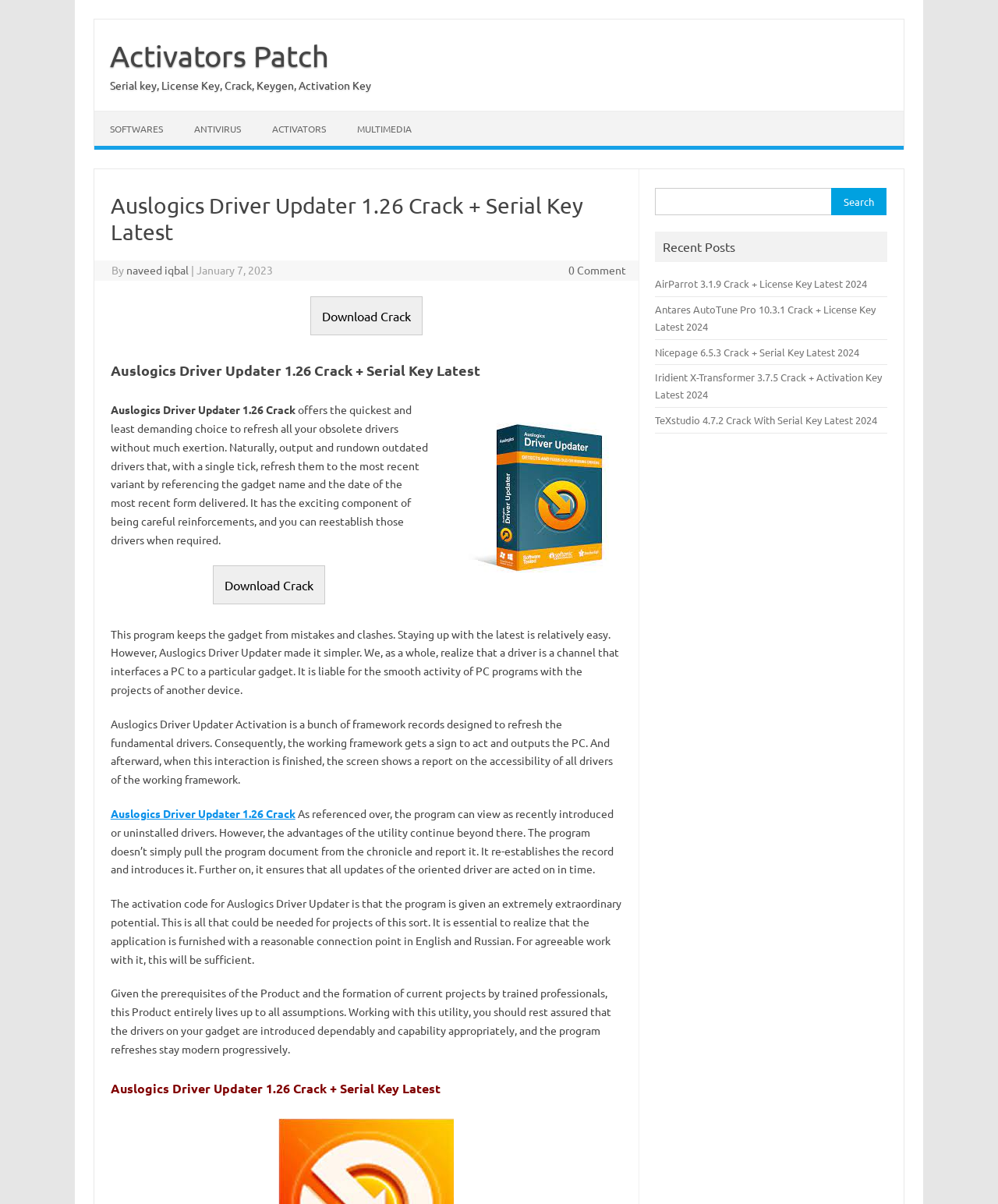Provide the bounding box coordinates of the area you need to click to execute the following instruction: "Search for a keyword".

[0.657, 0.156, 0.834, 0.179]